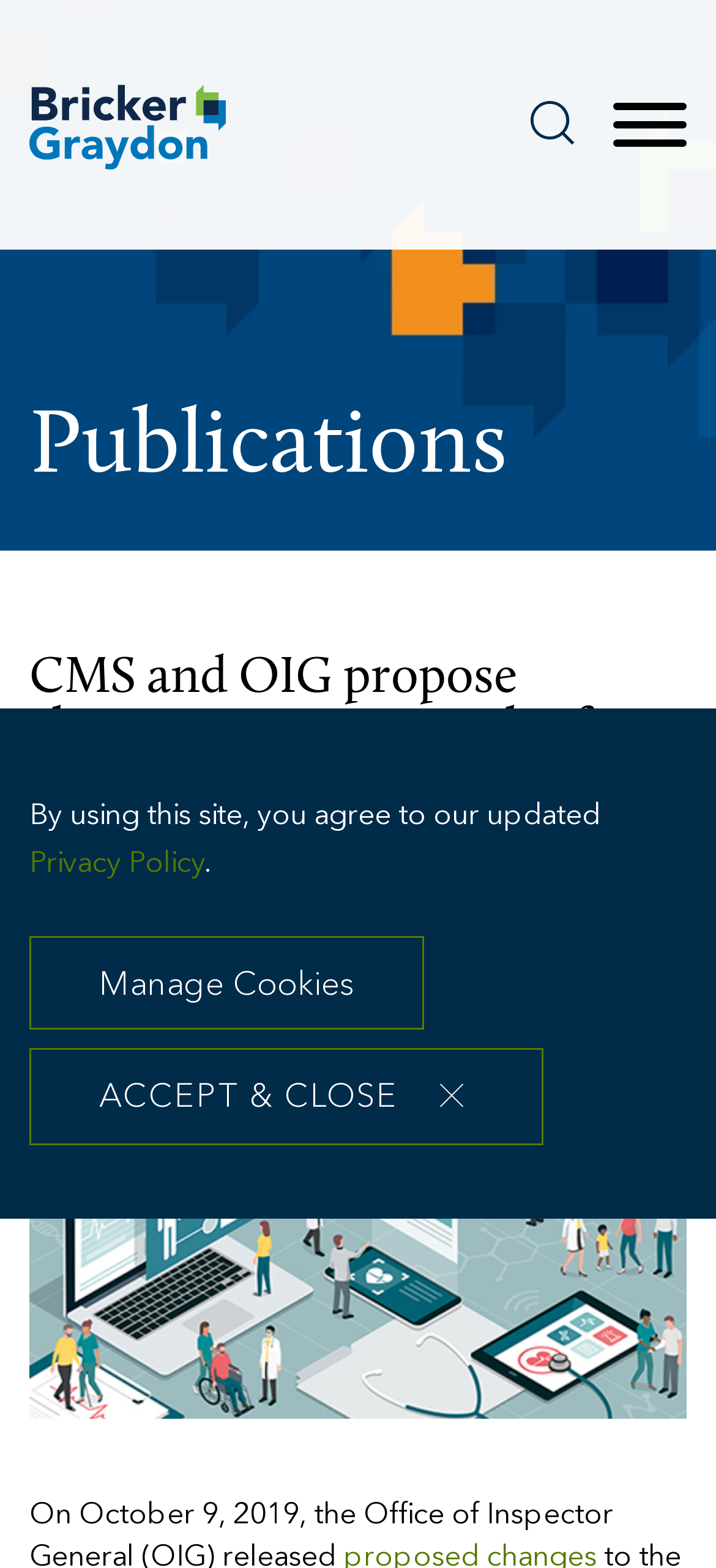Highlight the bounding box coordinates of the element that should be clicked to carry out the following instruction: "View the 'Privacy Policy'". The coordinates must be given as four float numbers ranging from 0 to 1, i.e., [left, top, right, bottom].

[0.041, 0.542, 0.285, 0.561]